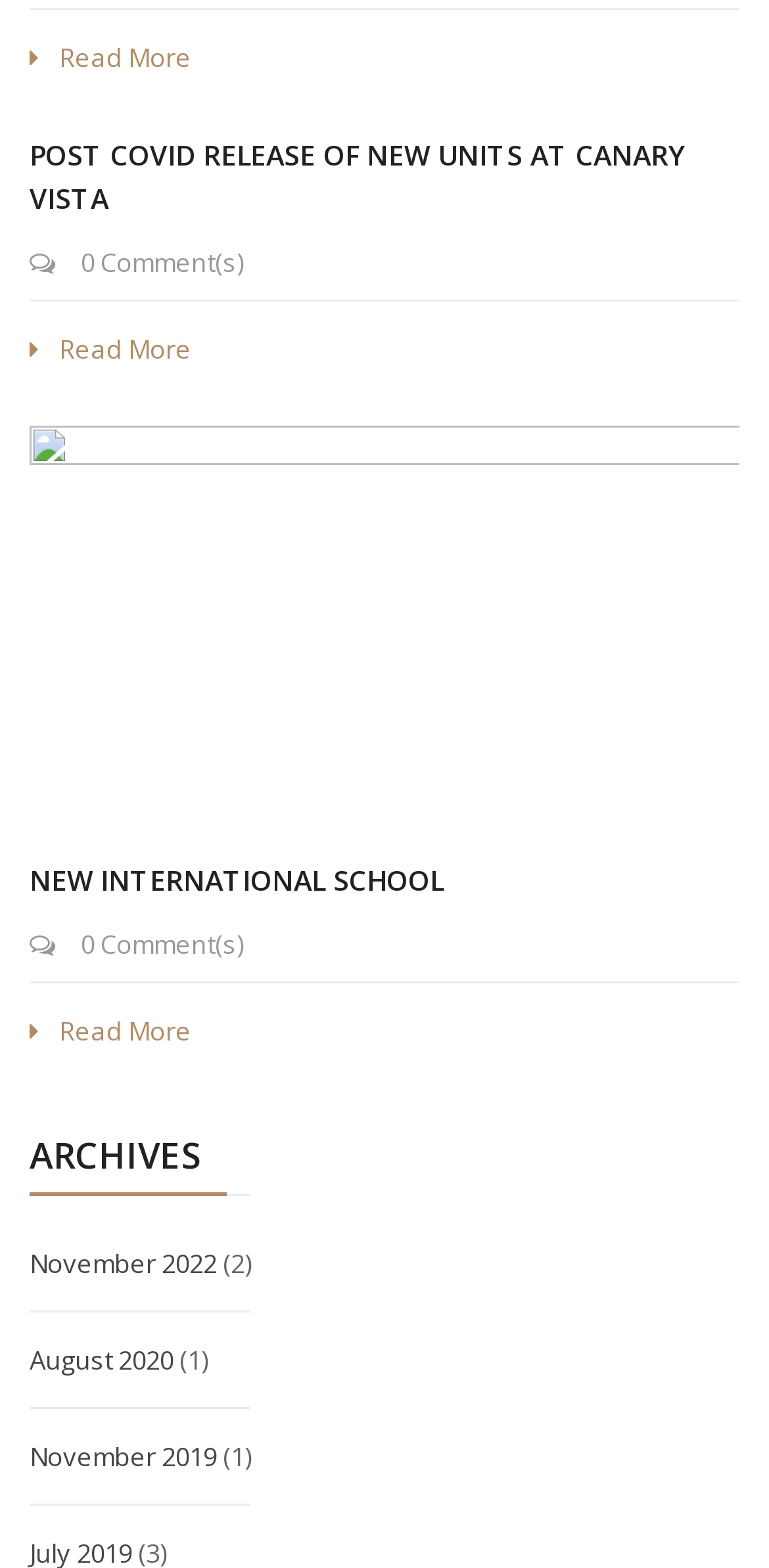Locate the coordinates of the bounding box for the clickable region that fulfills this instruction: "Read more about NEW INTERNATIONAL SCHOOL".

[0.038, 0.646, 0.962, 0.668]